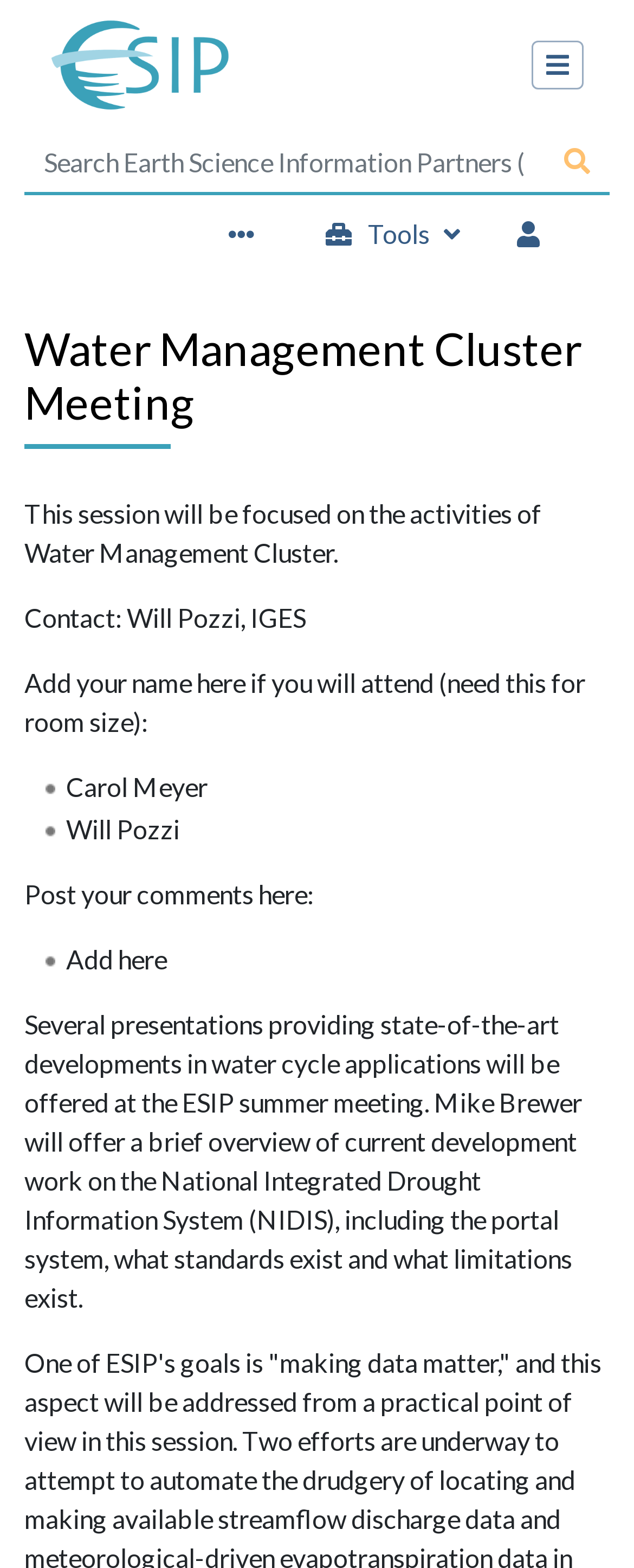What is Mike Brewer going to offer at the ESIP summer meeting?
Based on the screenshot, answer the question with a single word or phrase.

A brief overview of NIDIS